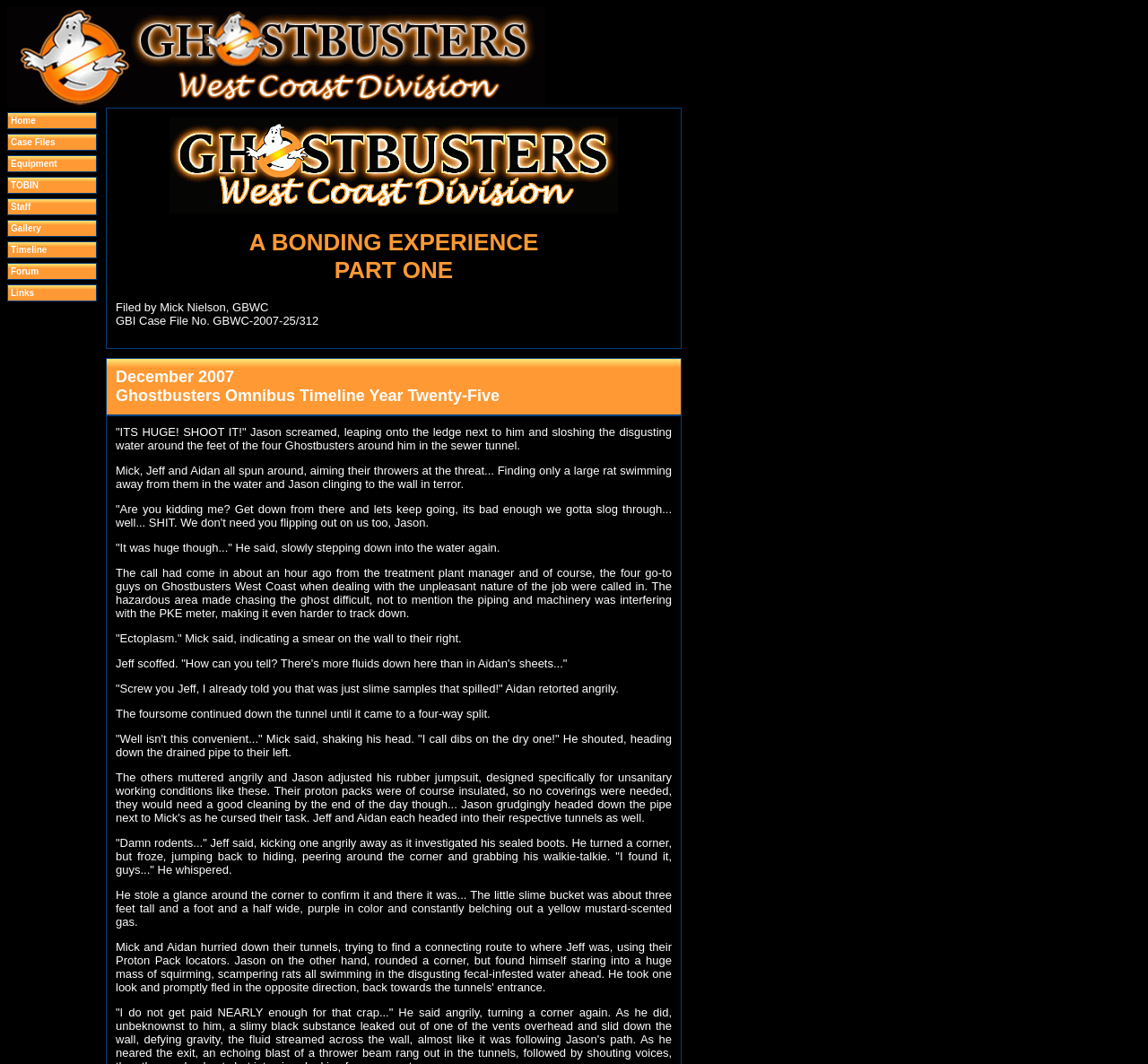Answer the following query with a single word or phrase:
What is the name of the person who filed the case?

Mick Nielson